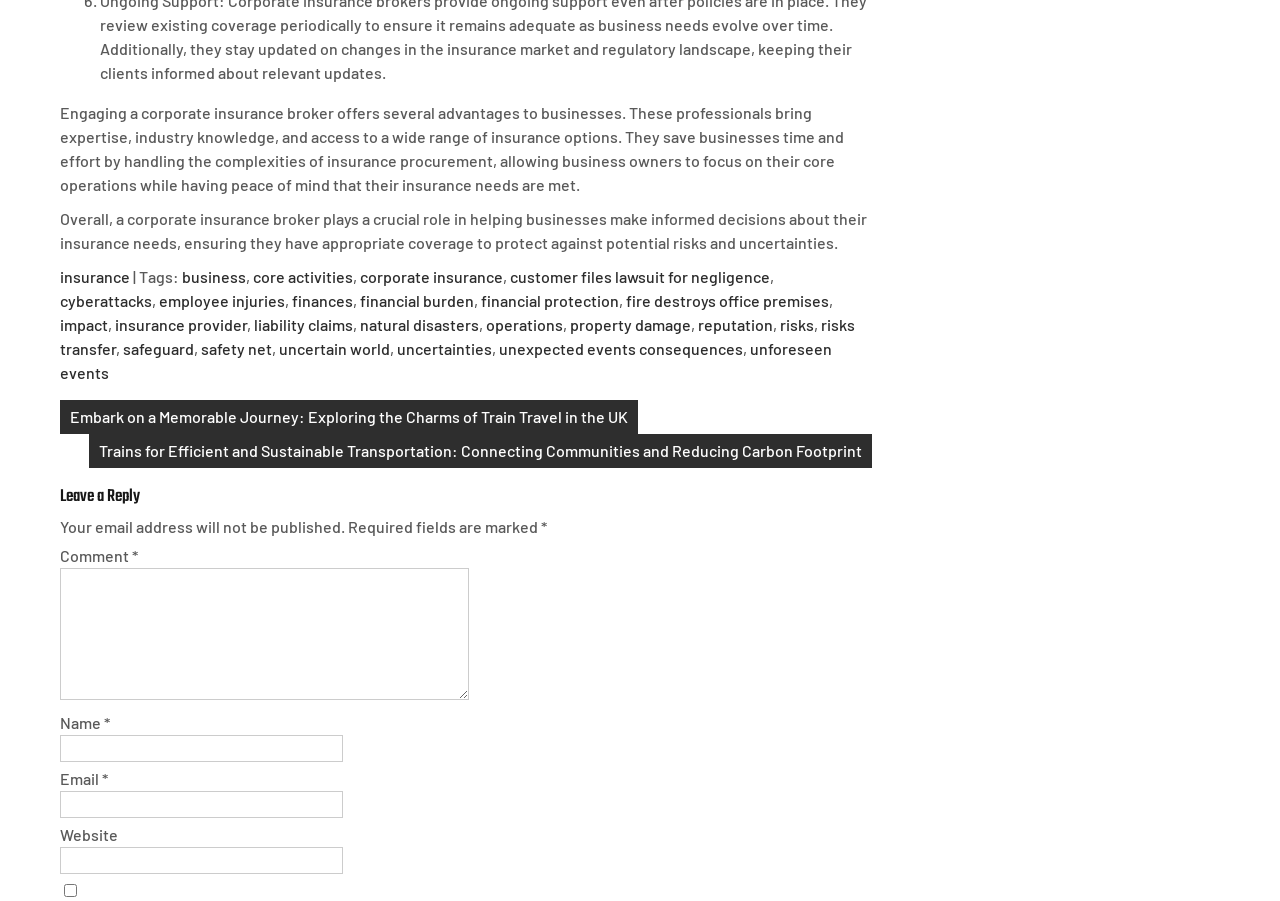What type of content is presented on this webpage?
Provide a comprehensive and detailed answer to the question.

Based on the structure and content of the webpage, it appears to be an article or blog post, featuring a main text section, navigation links, and a comment section, which is typical of online articles or blog posts.